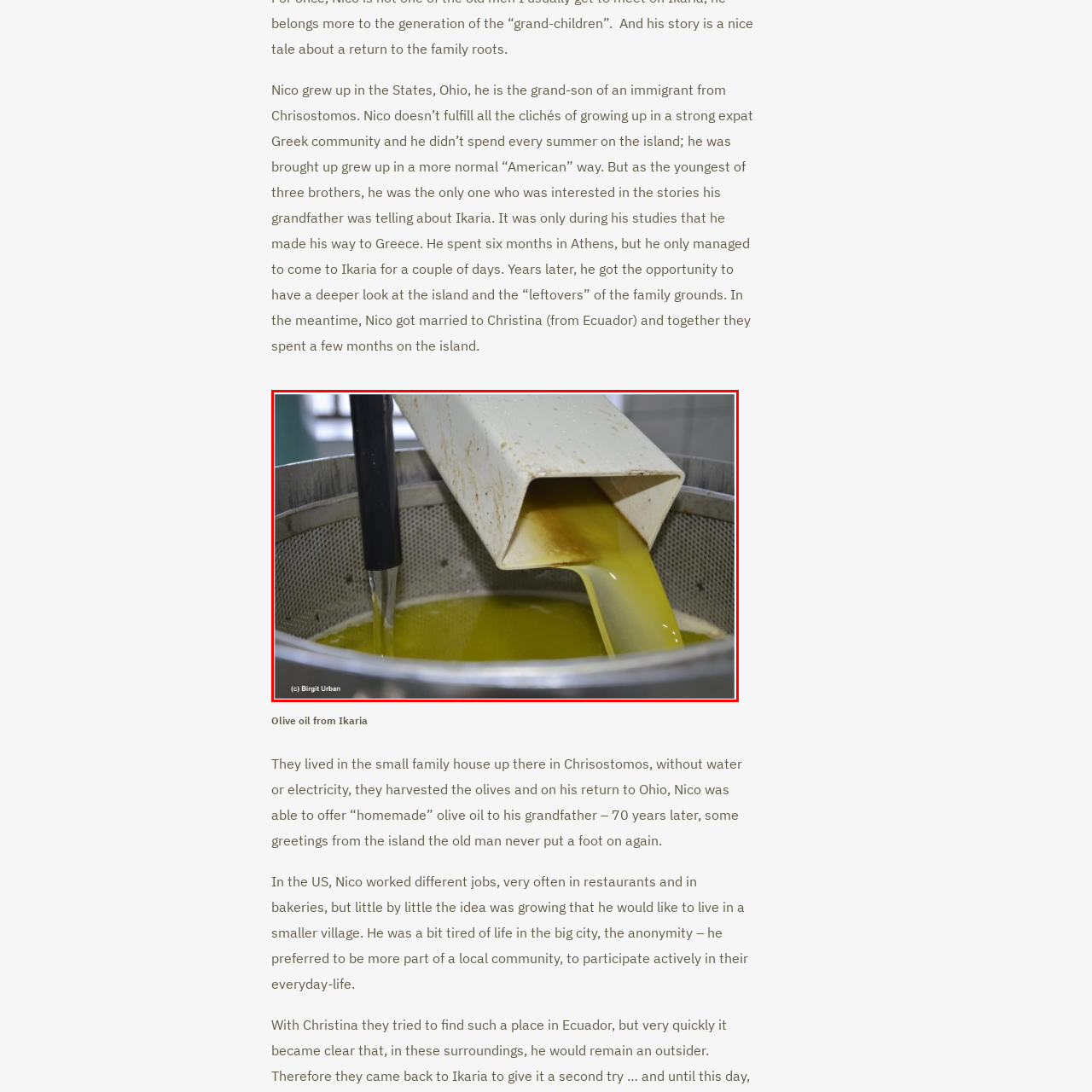Who is credited with taking the photograph?
Examine the portion of the image surrounded by the red bounding box and deliver a detailed answer to the question.

The caption explicitly states that the photograph is credited to Birgit Urban, highlighting the artisanal and personal connection to the craft of olive oil production.